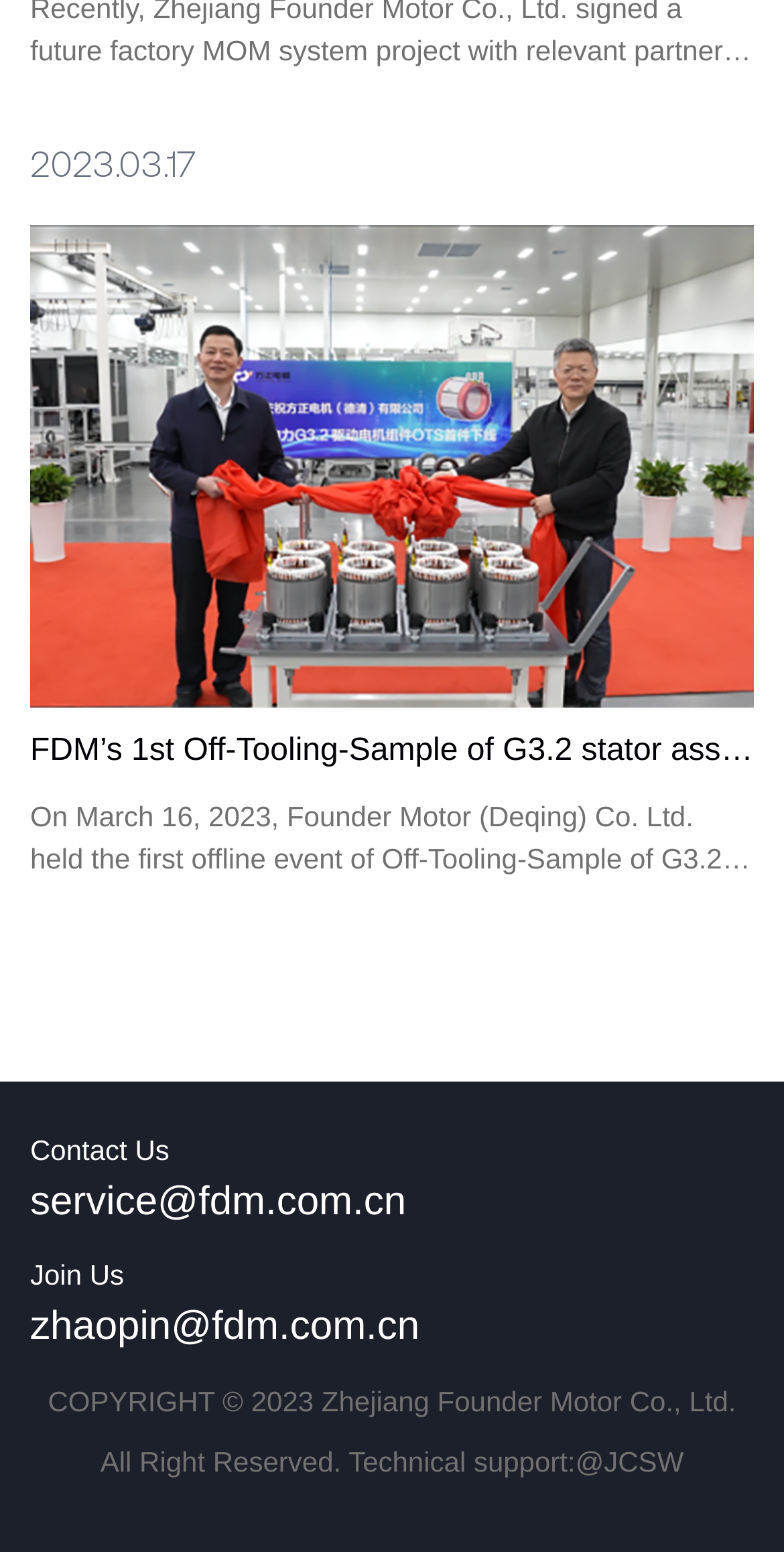Using the element description: "Technical support:@JCSW", determine the bounding box coordinates. The coordinates should be in the format [left, top, right, bottom], with values between 0 and 1.

[0.445, 0.931, 0.872, 0.952]